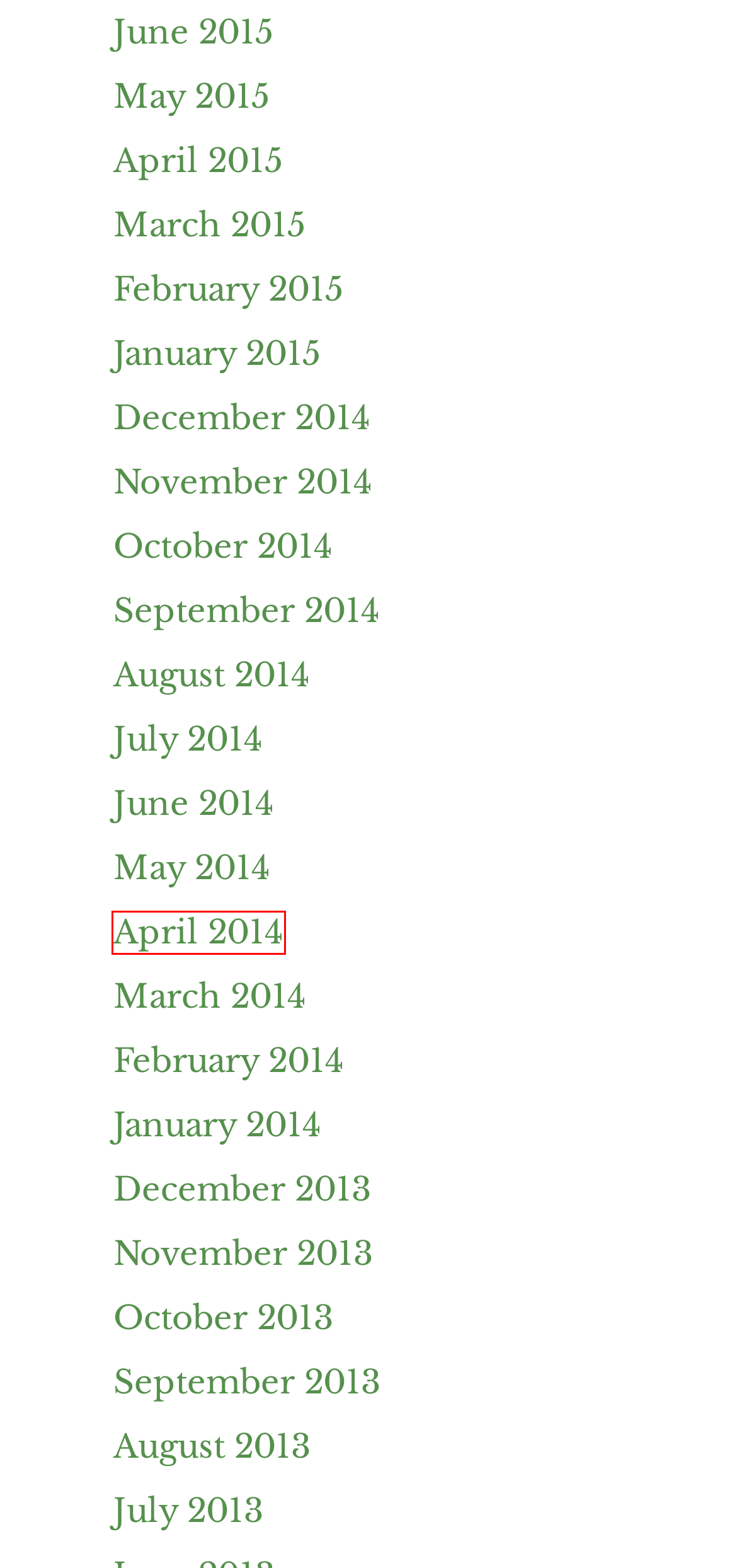Assess the screenshot of a webpage with a red bounding box and determine which webpage description most accurately matches the new page after clicking the element within the red box. Here are the options:
A. July 2013 – Veronica Peerless
B. March 2014 – Veronica Peerless
C. July 2014 – Veronica Peerless
D. August 2013 – Veronica Peerless
E. April 2015 – Veronica Peerless
F. October 2014 – Veronica Peerless
G. June 2015 – Veronica Peerless
H. April 2014 – Veronica Peerless

H